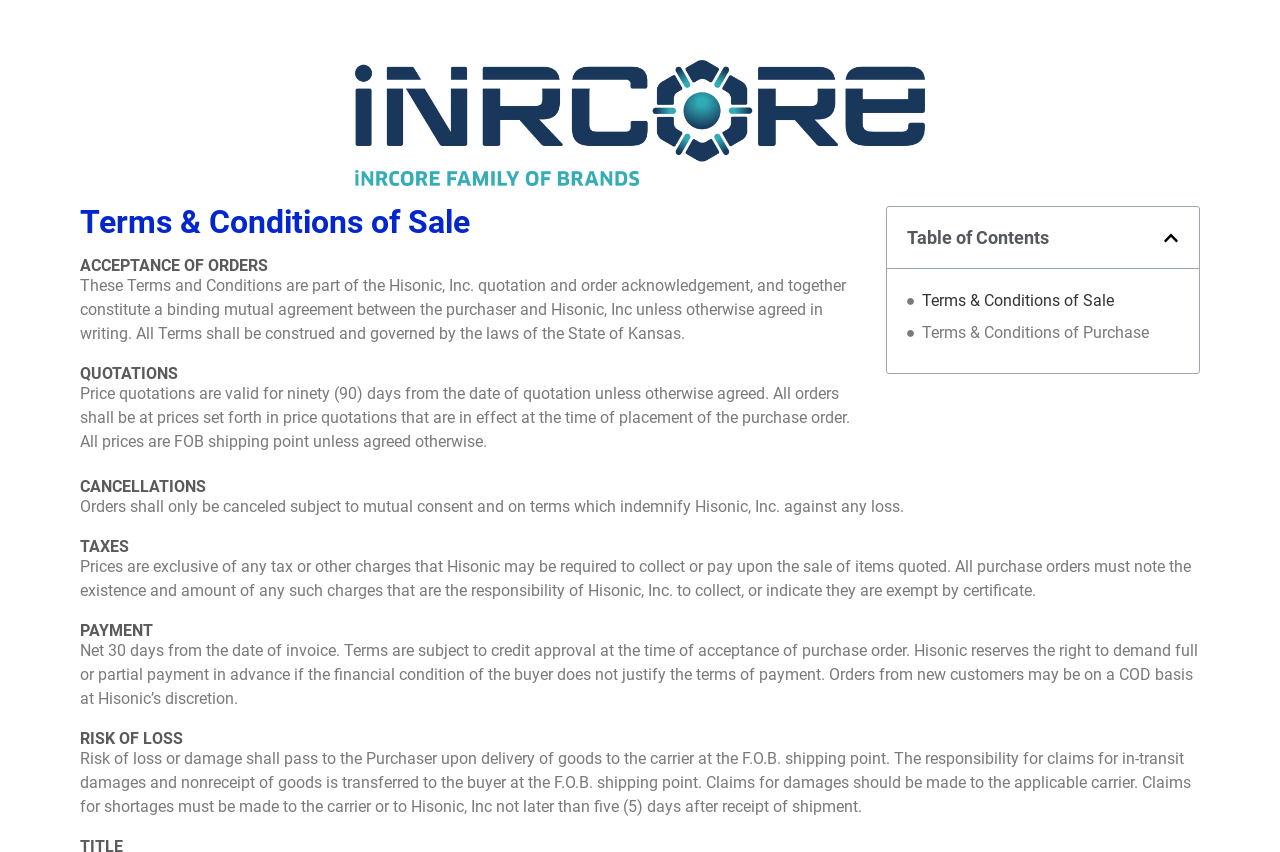Provide a short answer using a single word or phrase for the following question: 
What is the payment term for invoices?

Net 30 days